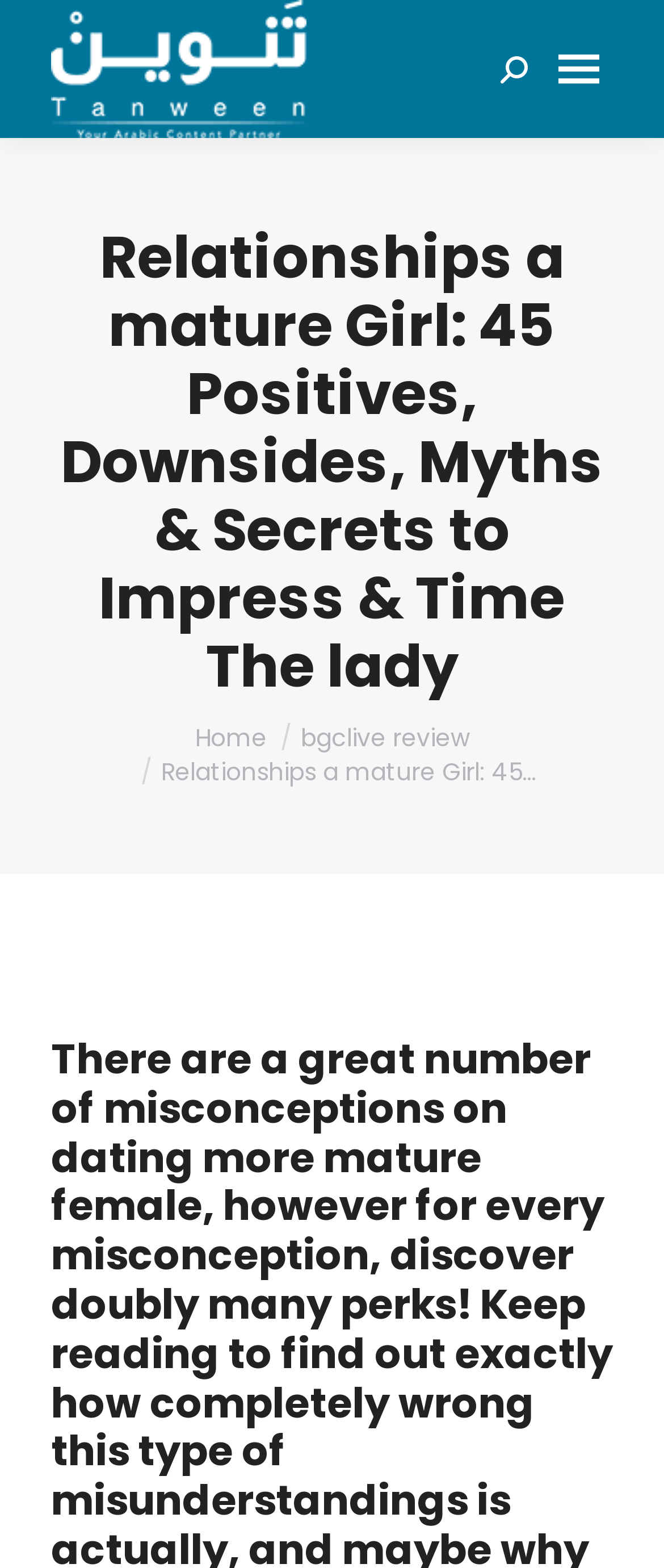Construct a thorough caption encompassing all aspects of the webpage.

The webpage is about relationships with mature women, specifically discussing 45 positives, downsides, myths, and secrets to impress and date them. 

At the top right corner, there is a mobile menu icon and a search bar with a magnifying glass icon. The search bar has a label "Search:" next to it. 

On the top left, there is a logo of "Tanween" which is also a link. Below the logo, there is a heading that repeats the title of the webpage. 

Under the heading, there is a breadcrumb navigation that indicates the current page, with links to "Home" and "bgclive review" on the right side. 

At the bottom right corner, there is a "Go to Top" link with an upward arrow icon.